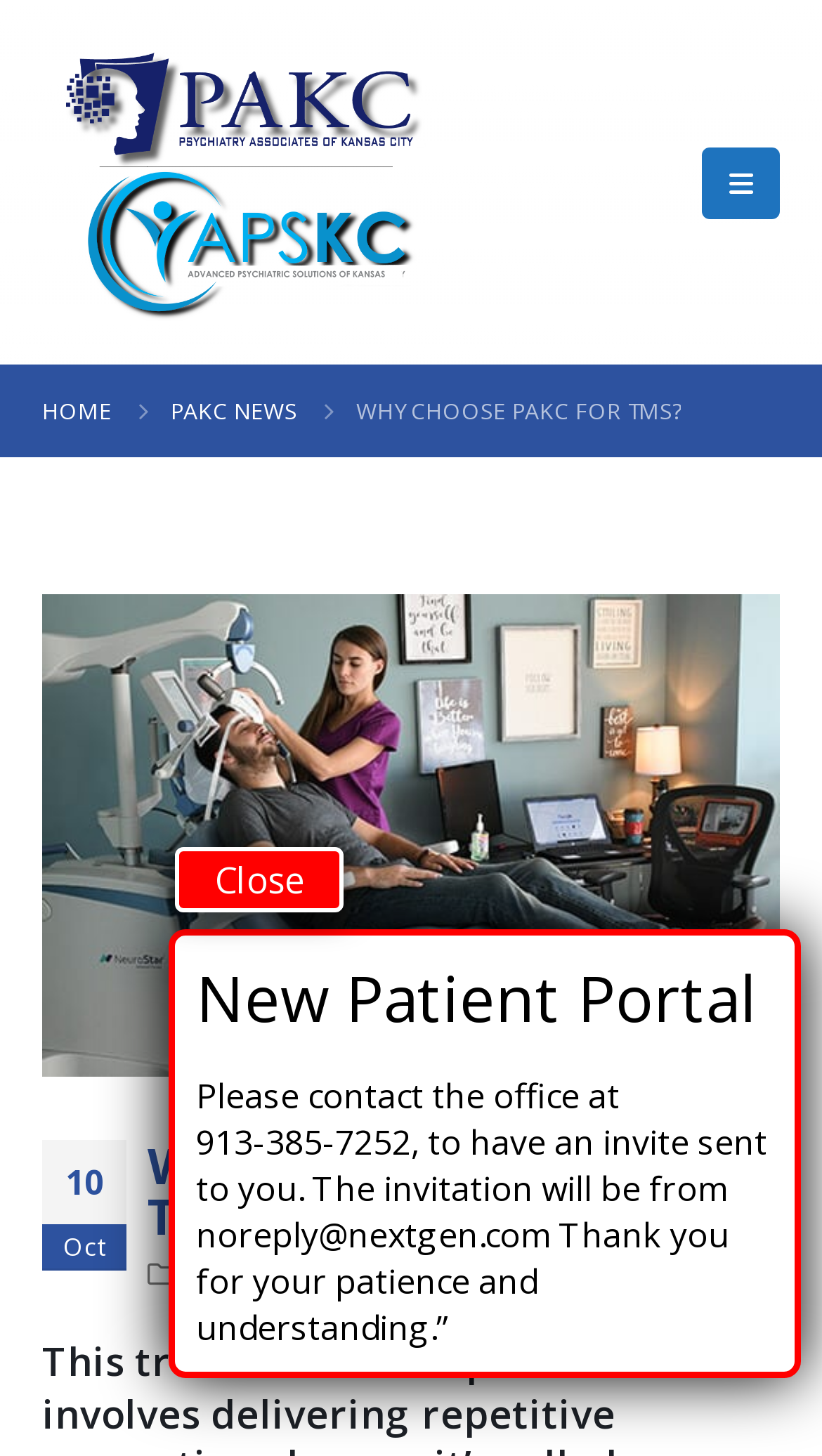Please provide the bounding box coordinates in the format (top-left x, top-left y, bottom-right x, bottom-right y). Remember, all values are floating point numbers between 0 and 1. What is the bounding box coordinate of the region described as: TMS Treatment

[0.322, 0.863, 0.543, 0.886]